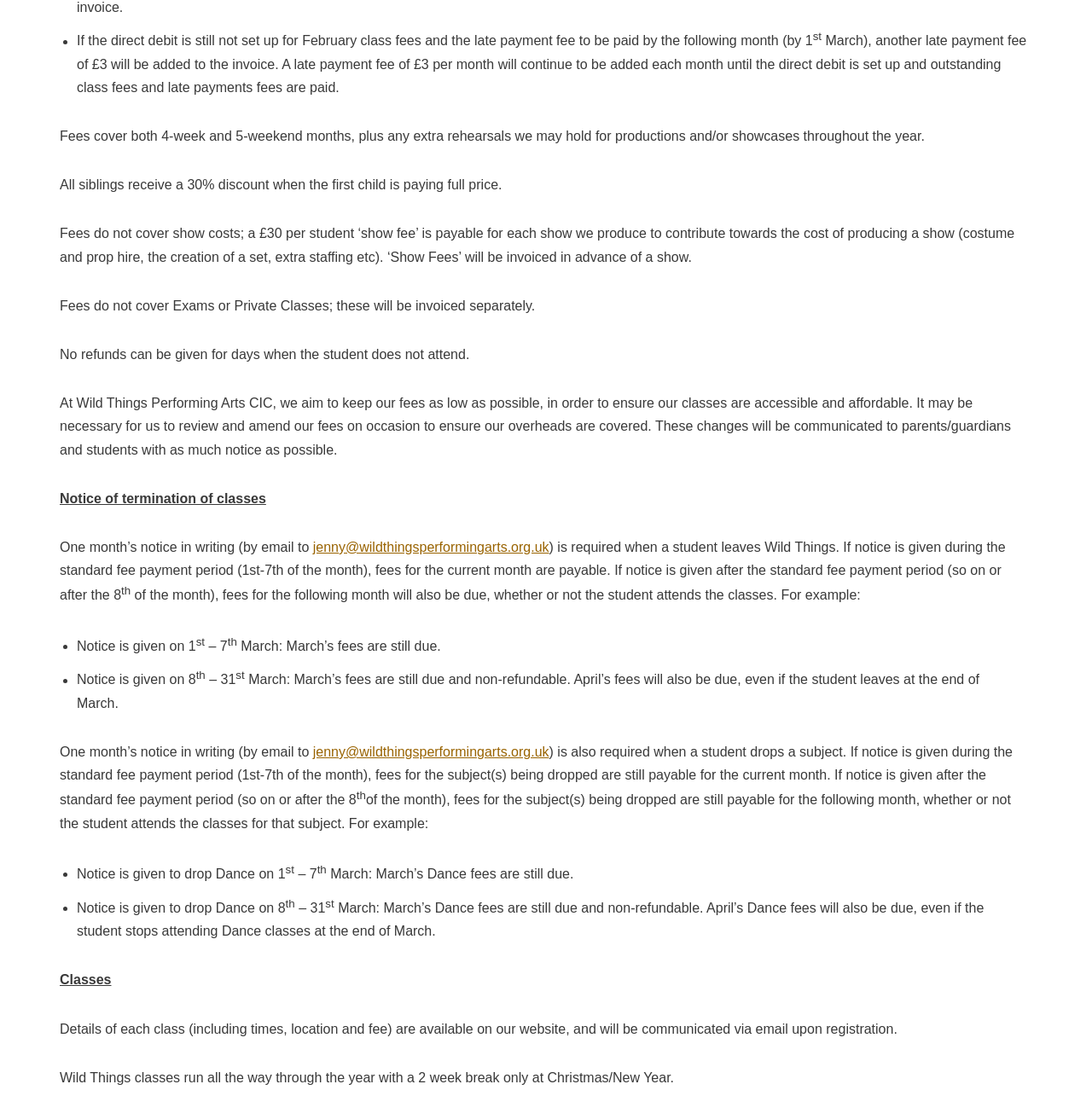Based on what you see in the screenshot, provide a thorough answer to this question: What is the late payment fee for not setting up direct debit?

According to the webpage, if the direct debit is not set up for February class fees and the late payment fee to be paid by the following month, another late payment fee of £3 will be added to the invoice.